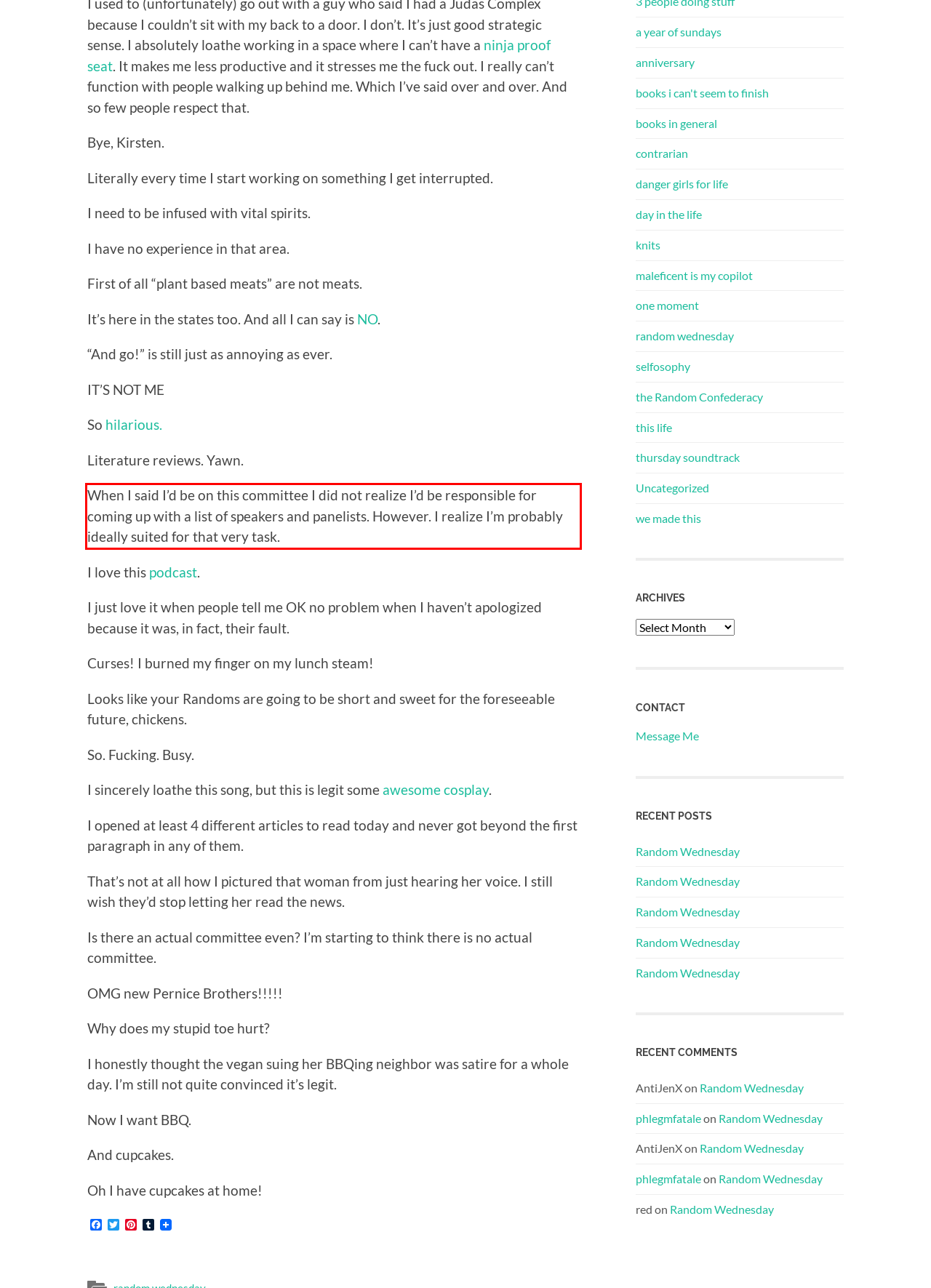Please identify and extract the text from the UI element that is surrounded by a red bounding box in the provided webpage screenshot.

When I said I’d be on this committee I did not realize I’d be responsible for coming up with a list of speakers and panelists. However. I realize I’m probably ideally suited for that very task.